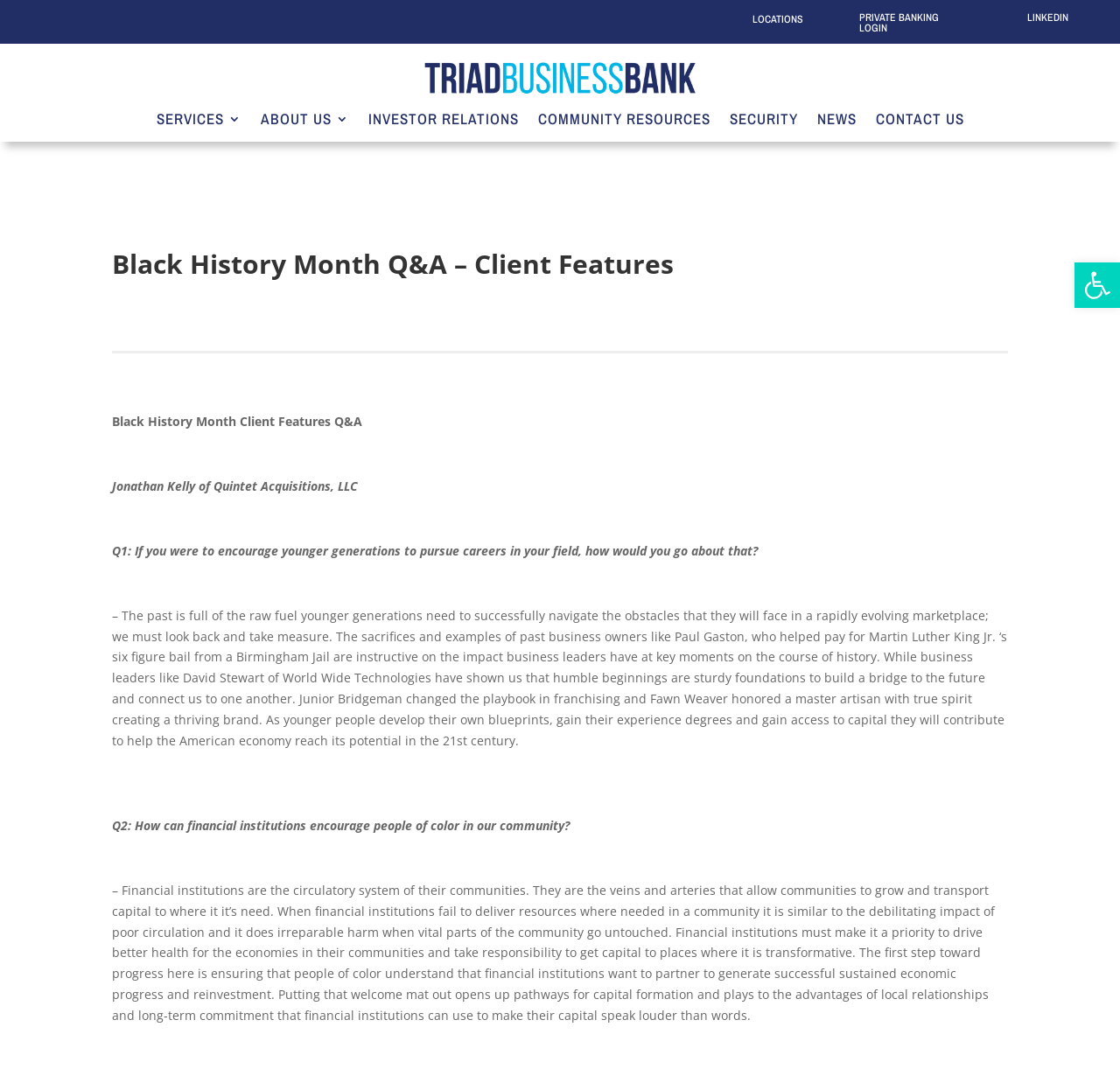Provide the bounding box coordinates of the HTML element described by the text: "Open toolbar Accessibility Tools". The coordinates should be in the format [left, top, right, bottom] with values between 0 and 1.

[0.959, 0.241, 1.0, 0.283]